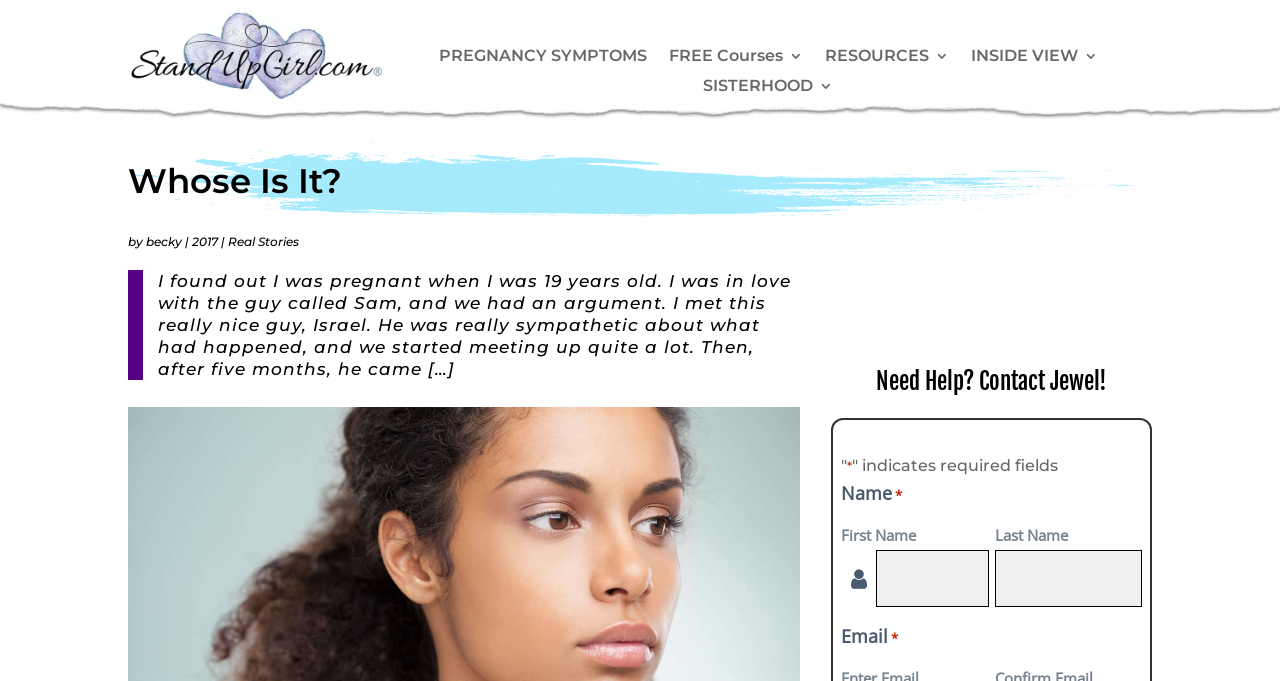Give a one-word or short phrase answer to this question: 
What is the purpose of the form at the bottom?

Contact Jewel